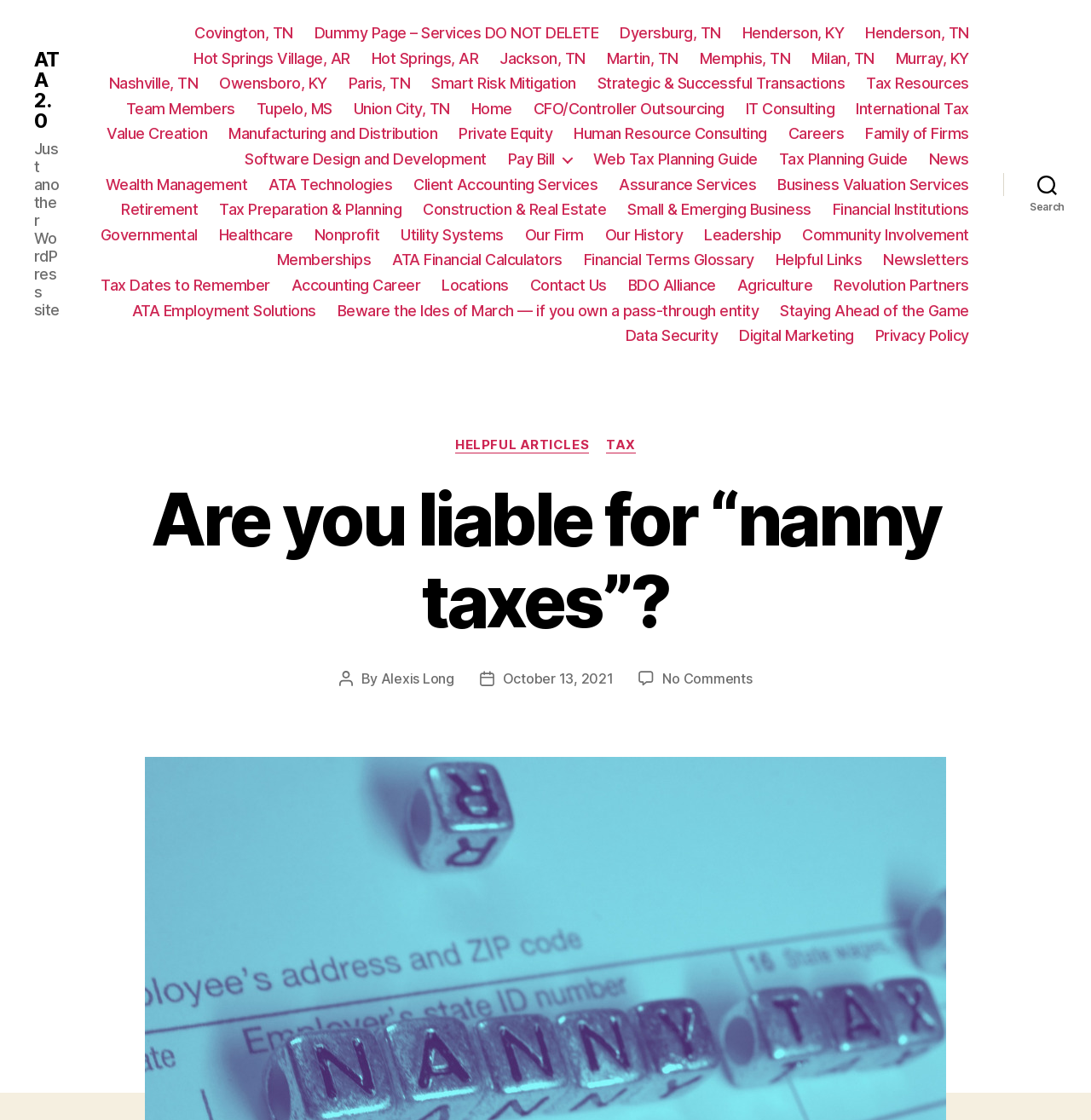Find the bounding box coordinates for the area that must be clicked to perform this action: "Learn more about Credit Builder/Repair Loans".

None